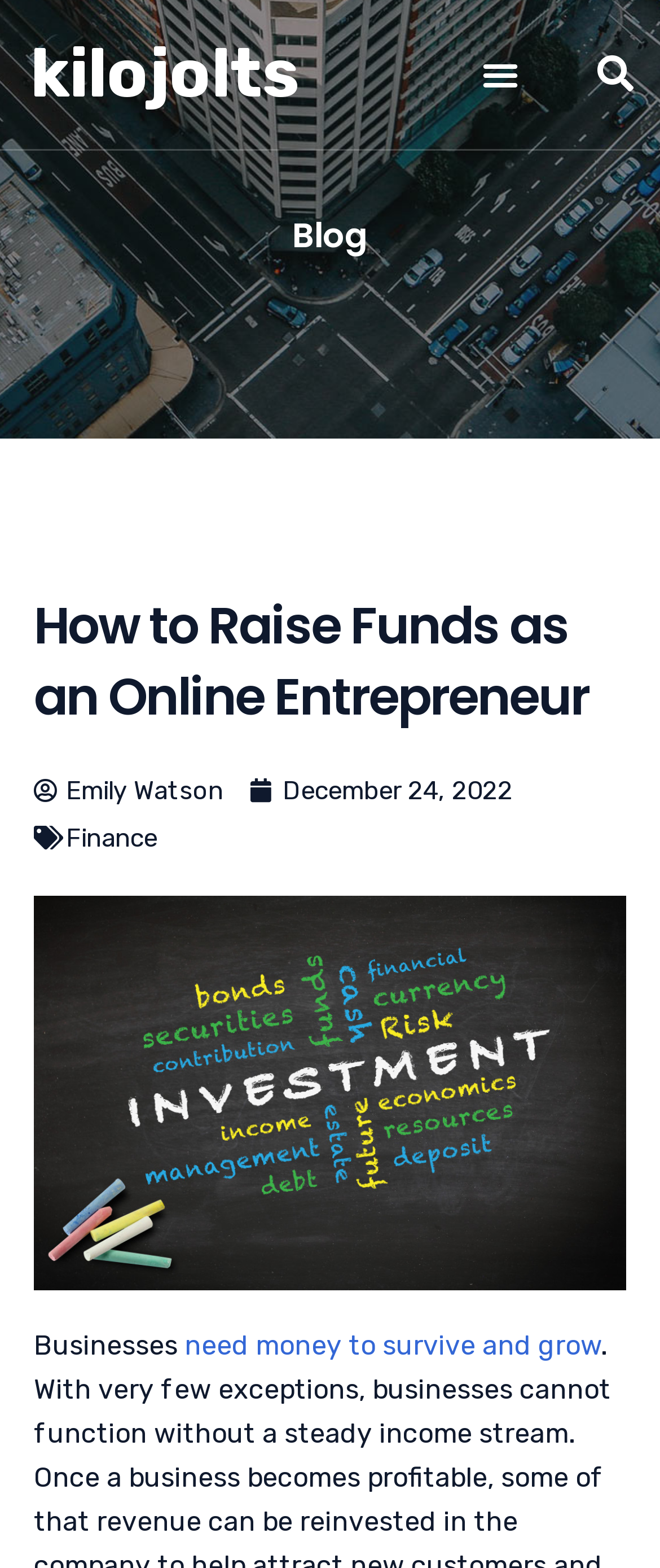What is the topic of the image?
Could you answer the question with a detailed and thorough explanation?

The topic of the image can be found by looking at the image element which is located below the heading 'How to Raise Funds as an Online Entrepreneur' and has a description 'investments'.